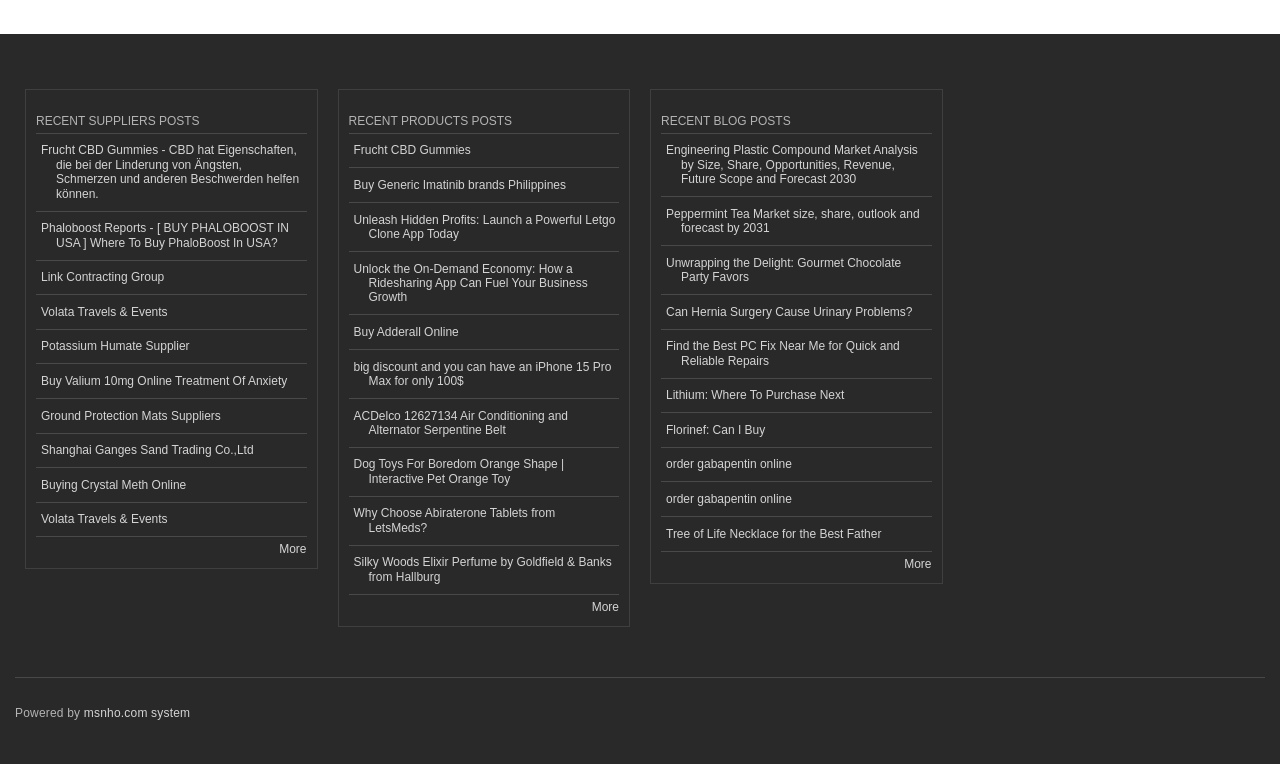Determine the bounding box coordinates for the UI element described. Format the coordinates as (top-left x, top-left y, bottom-right x, bottom-right y) and ensure all values are between 0 and 1. Element description: Buying Crystal Meth Online

[0.028, 0.613, 0.239, 0.658]